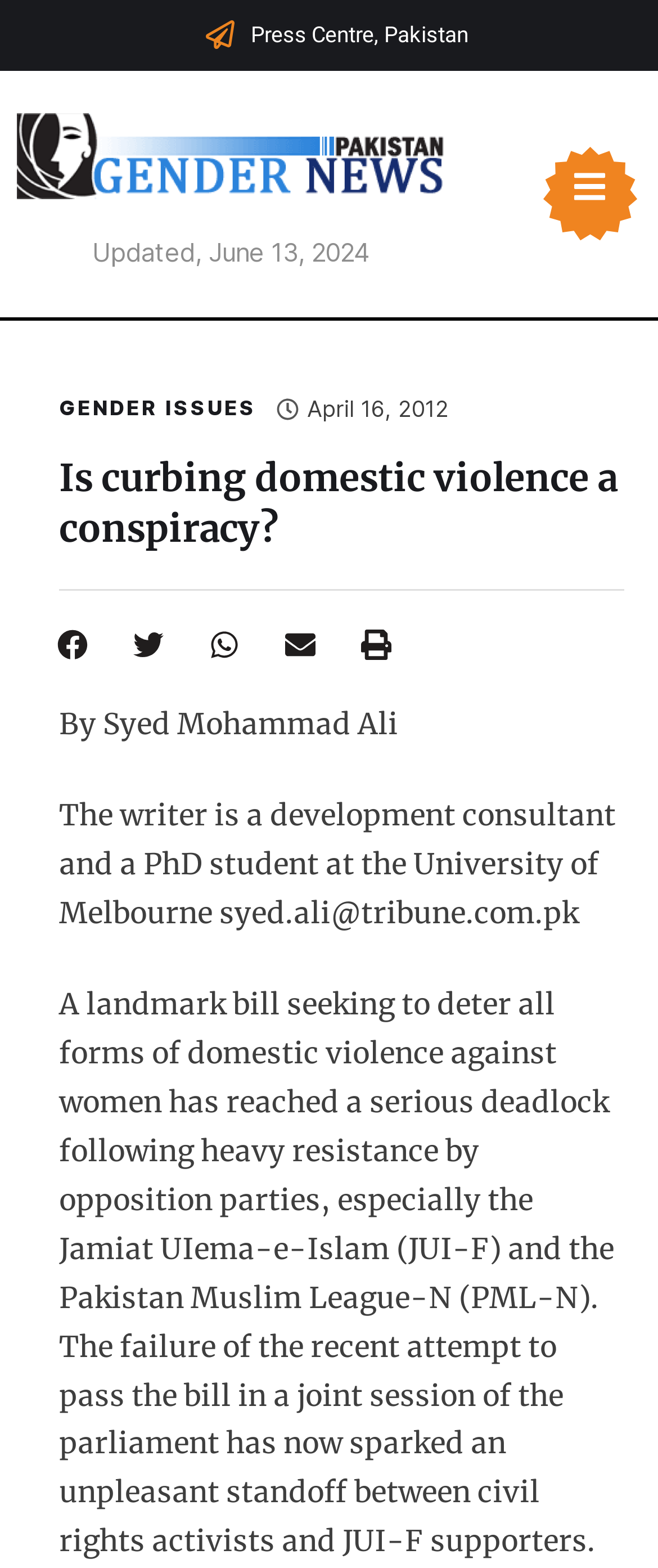With reference to the screenshot, provide a detailed response to the question below:
What is the topic of the article?

I inferred the topic of the article by reading the StaticText element with the text 'A landmark bill seeking to deter all forms of domestic violence against women...' which is located at the coordinates [0.09, 0.629, 0.933, 0.995].